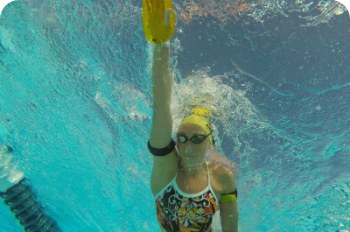Offer a detailed explanation of the image's components.

The image showcases a female swimmer performing a stroke underwater, emphasizing her technique and strength. She is wearing a colorful swimsuit and a swim cap, with goggles securely in place. Her arm is extended upward, gripping a yellow training paddle, which highlights her focus on enhancing her arm strokes. Surrounding her is a vibrant blue pool, with bubbles rising from her motion, illustrating the dynamic environment of competitive swimming. This imagery perfectly complements the related post titled "Déjà Vu, Training Of Misty Hyman Redux," suggesting themes of training, perseverance, and skill development in the sport.